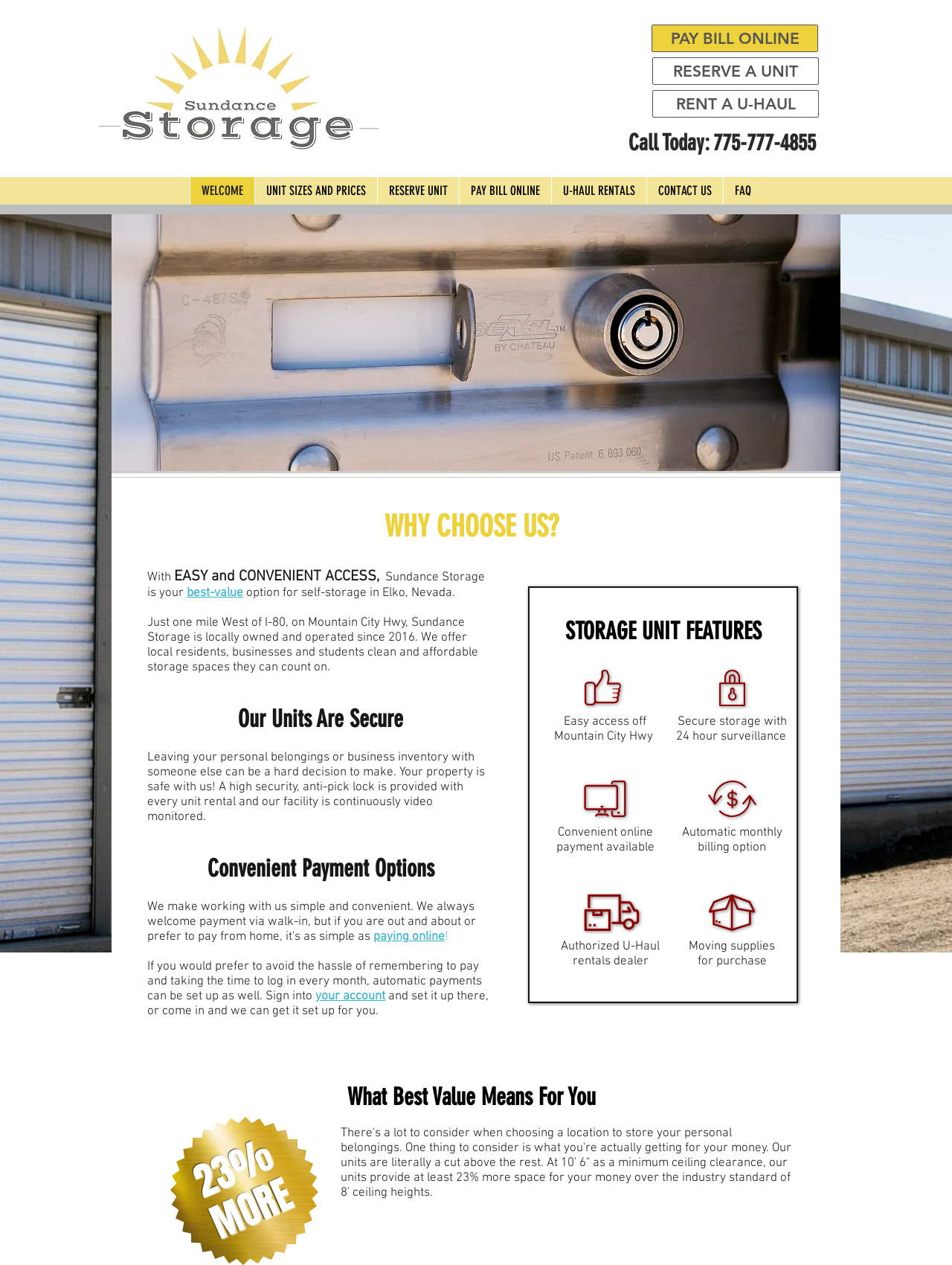Please determine the bounding box coordinates of the element's region to click in order to carry out the following instruction: "Click the 'PAY BILL ONLINE' link". The coordinates should be four float numbers between 0 and 1, i.e., [left, top, right, bottom].

[0.684, 0.019, 0.859, 0.041]